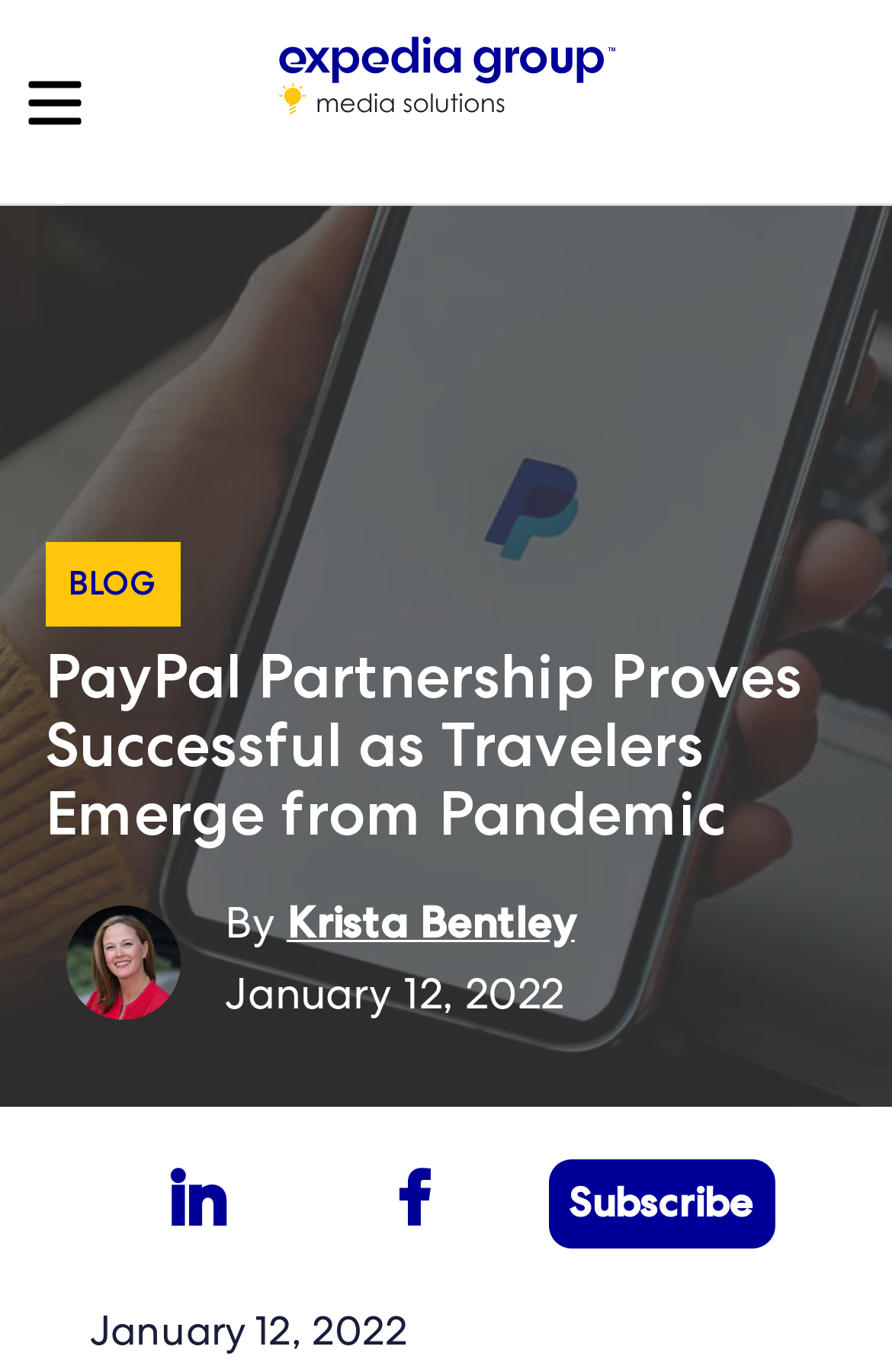Using the element description provided, determine the bounding box coordinates in the format (top-left x, top-left y, bottom-right x, bottom-right y). Ensure that all values are floating point numbers between 0 and 1. Element description: Krista Bentley

[0.321, 0.653, 0.644, 0.691]